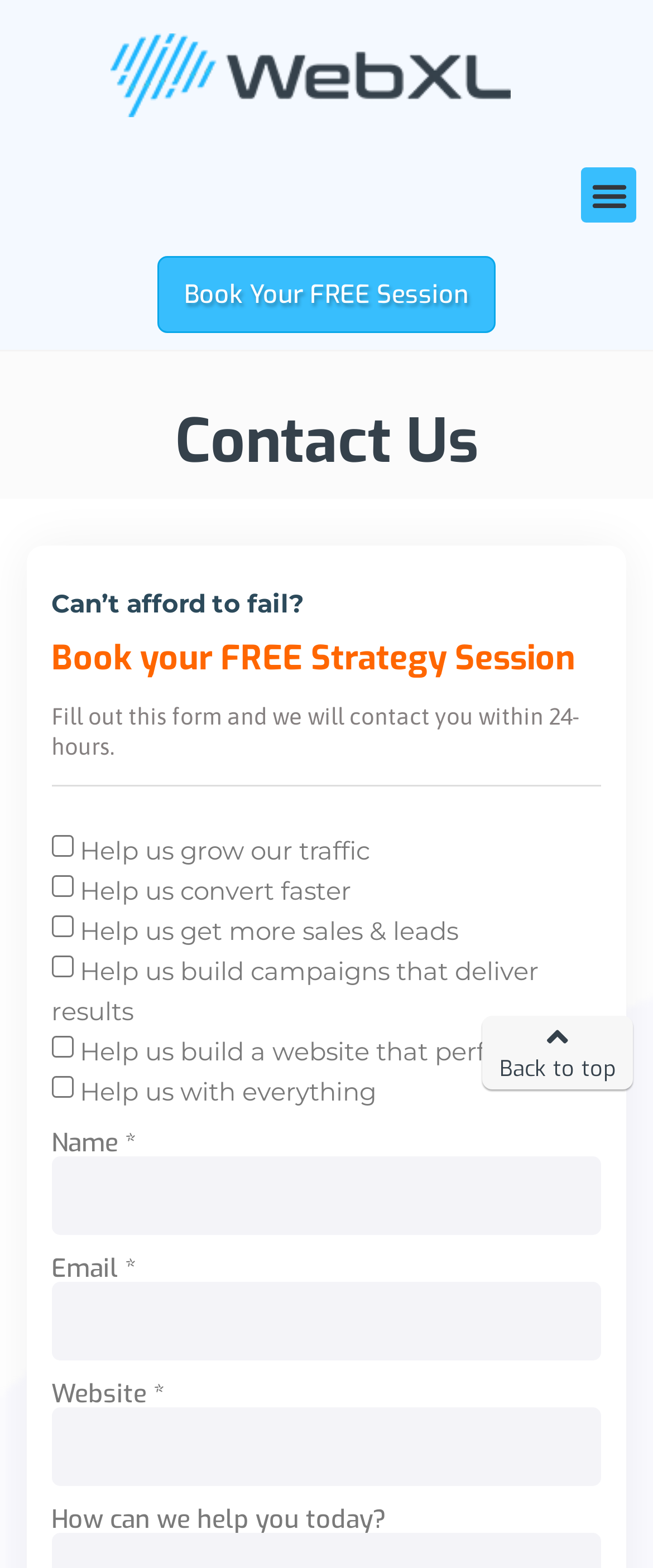Identify the bounding box coordinates for the region to click in order to carry out this instruction: "Check the 'Help us get more sales & leads' checkbox". Provide the coordinates using four float numbers between 0 and 1, formatted as [left, top, right, bottom].

[0.078, 0.584, 0.112, 0.597]